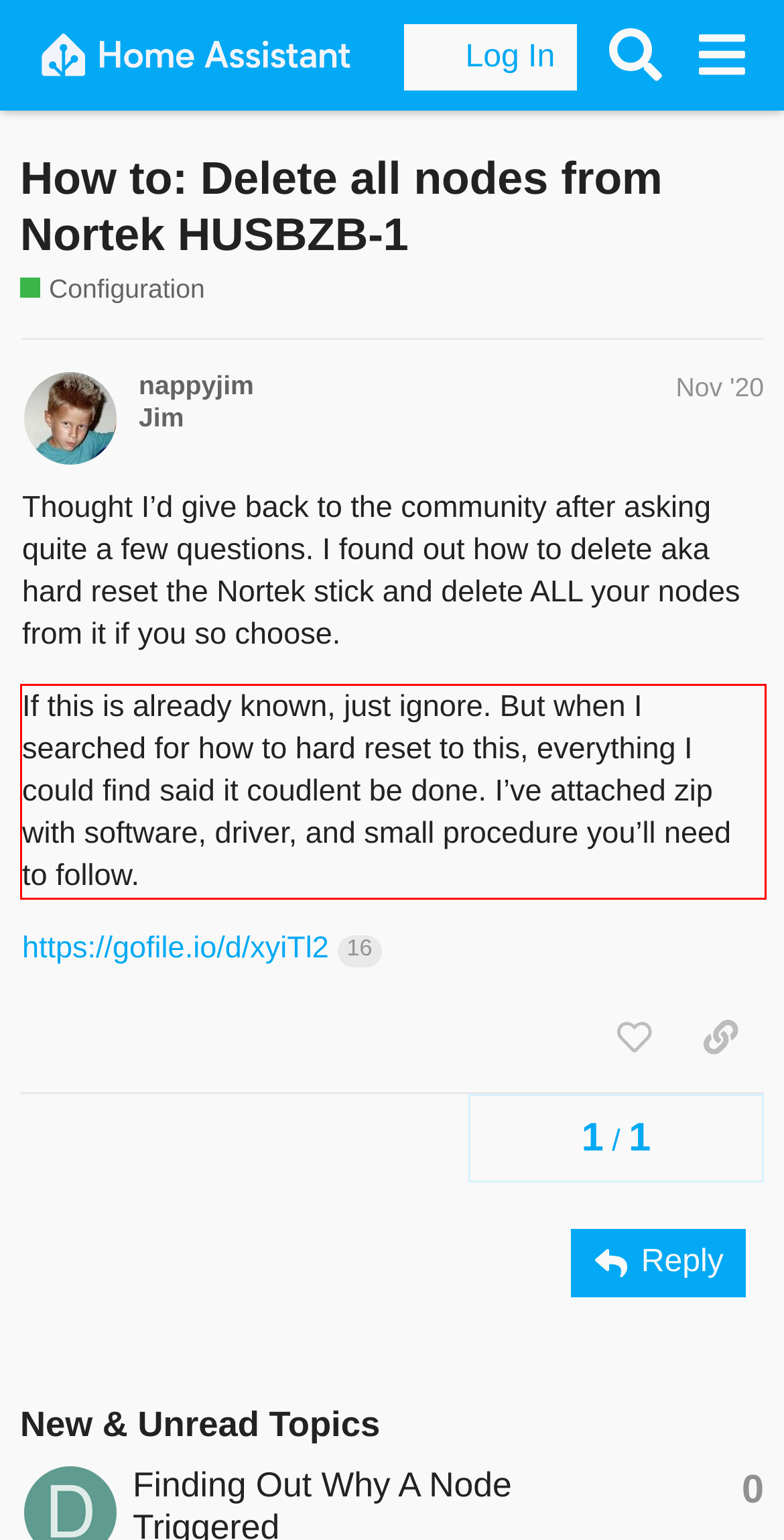There is a UI element on the webpage screenshot marked by a red bounding box. Extract and generate the text content from within this red box.

If this is already known, just ignore. But when I searched for how to hard reset to this, everything I could find said it coudlent be done. I’ve attached zip with software, driver, and small procedure you’ll need to follow.